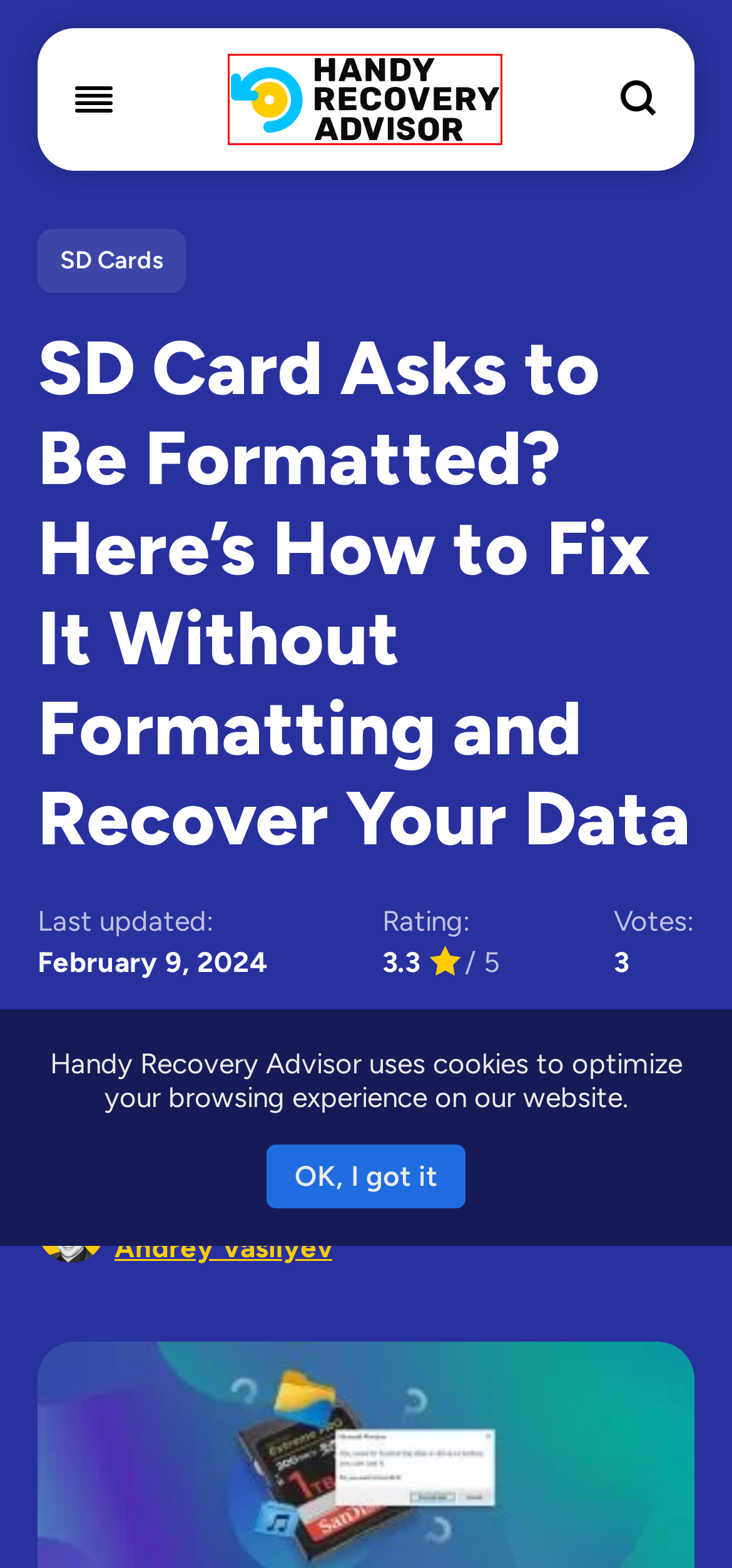You have a screenshot of a webpage where a red bounding box highlights a specific UI element. Identify the description that best matches the resulting webpage after the highlighted element is clicked. The choices are:
A. Read our articles tagged "macOS" - Handy Recovery Advisor
B. EDITORIAL GUIDELINES - Handy Recovery Advisor
C. Check out our articles from the "iPhone Recovery" subcategory - Handy Recovery Advisor
D. Alejandro Santos, Staff Writer at Handy Recovery Advisor
E. Handy Recovery Advisor: We Will Help You Recover Your Data
F. Read our articles tagged "SD Cards" - Handy Recovery Advisor
G. Check out our articles from the "Microsoft Office" subcategory - Handy Recovery Advisor
H. Top 9 Mac Disk Repair Software Solutions to Revive Your Drive!

E